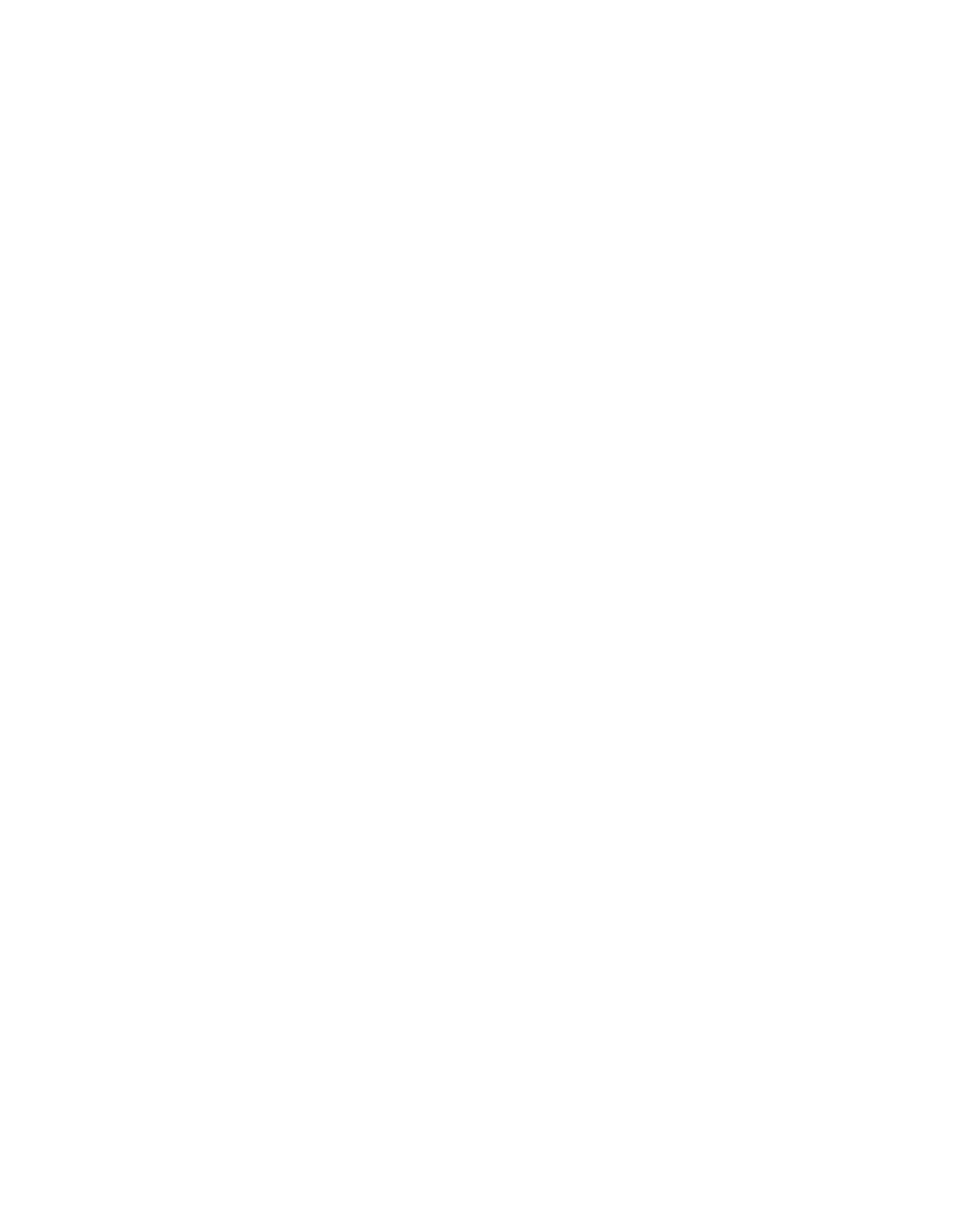Please locate the bounding box coordinates of the element that should be clicked to complete the given instruction: "view weddings".

[0.067, 0.978, 0.122, 0.989]